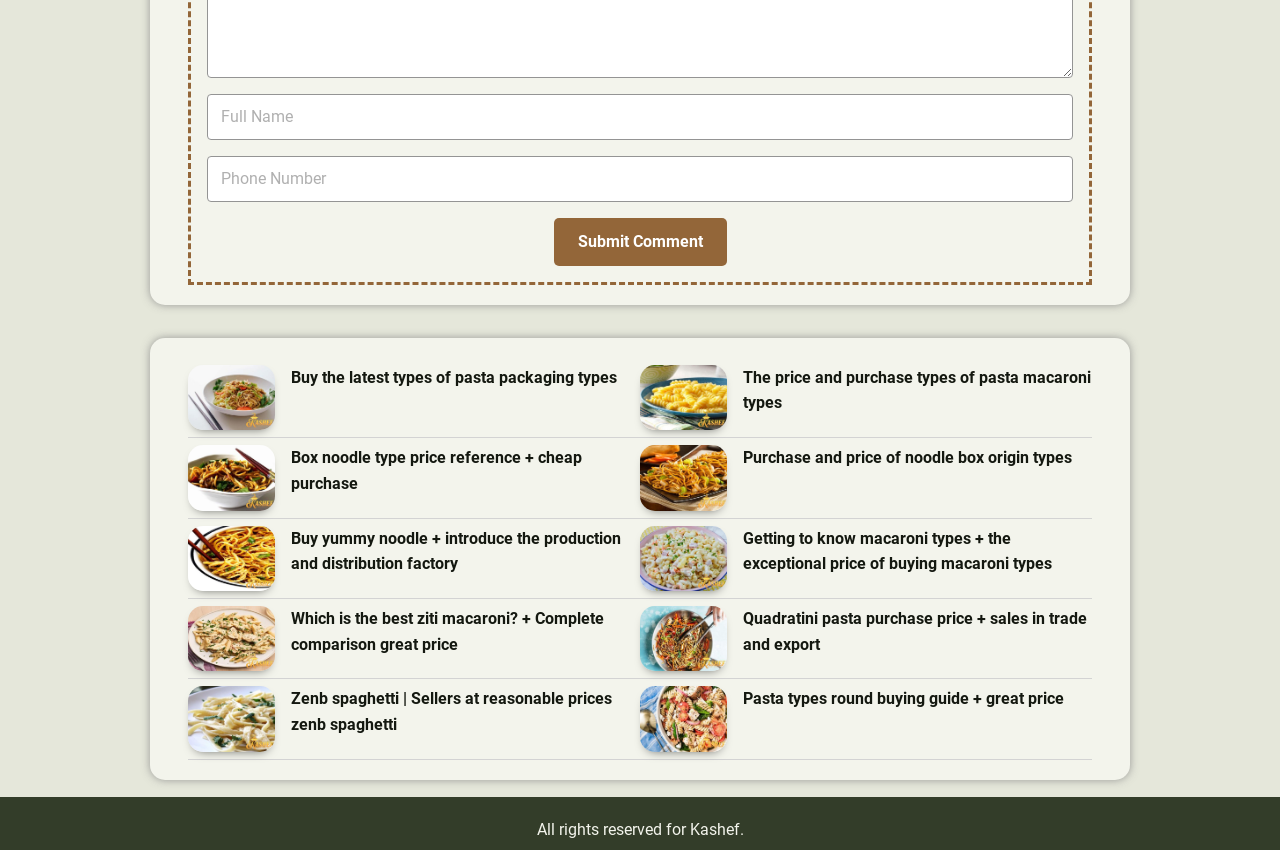Show me the bounding box coordinates of the clickable region to achieve the task as per the instruction: "Buy the latest types of pasta packaging types".

[0.147, 0.429, 0.215, 0.506]